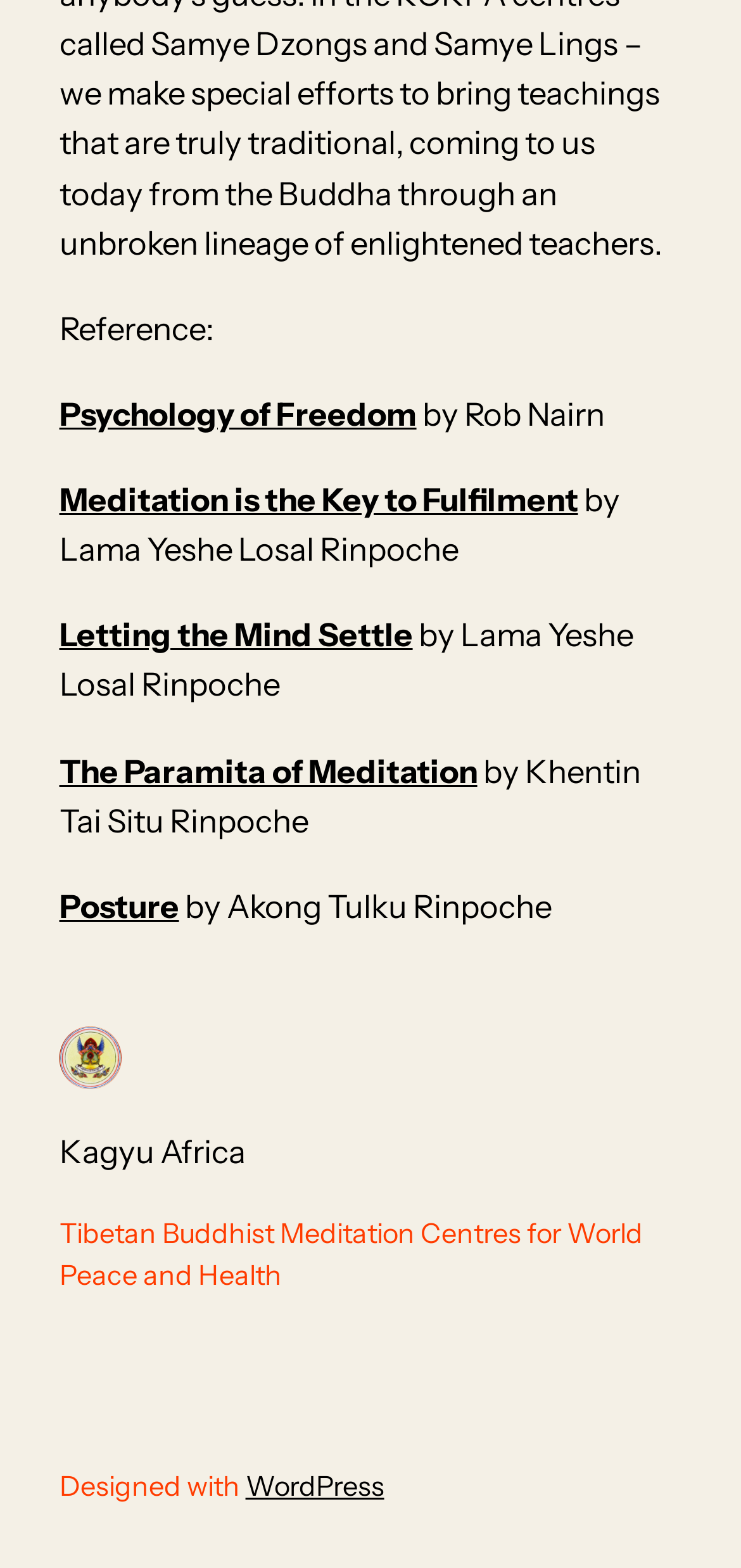Locate the bounding box coordinates of the item that should be clicked to fulfill the instruction: "Visit the 'Kagyu Africa' website".

[0.08, 0.655, 0.165, 0.695]